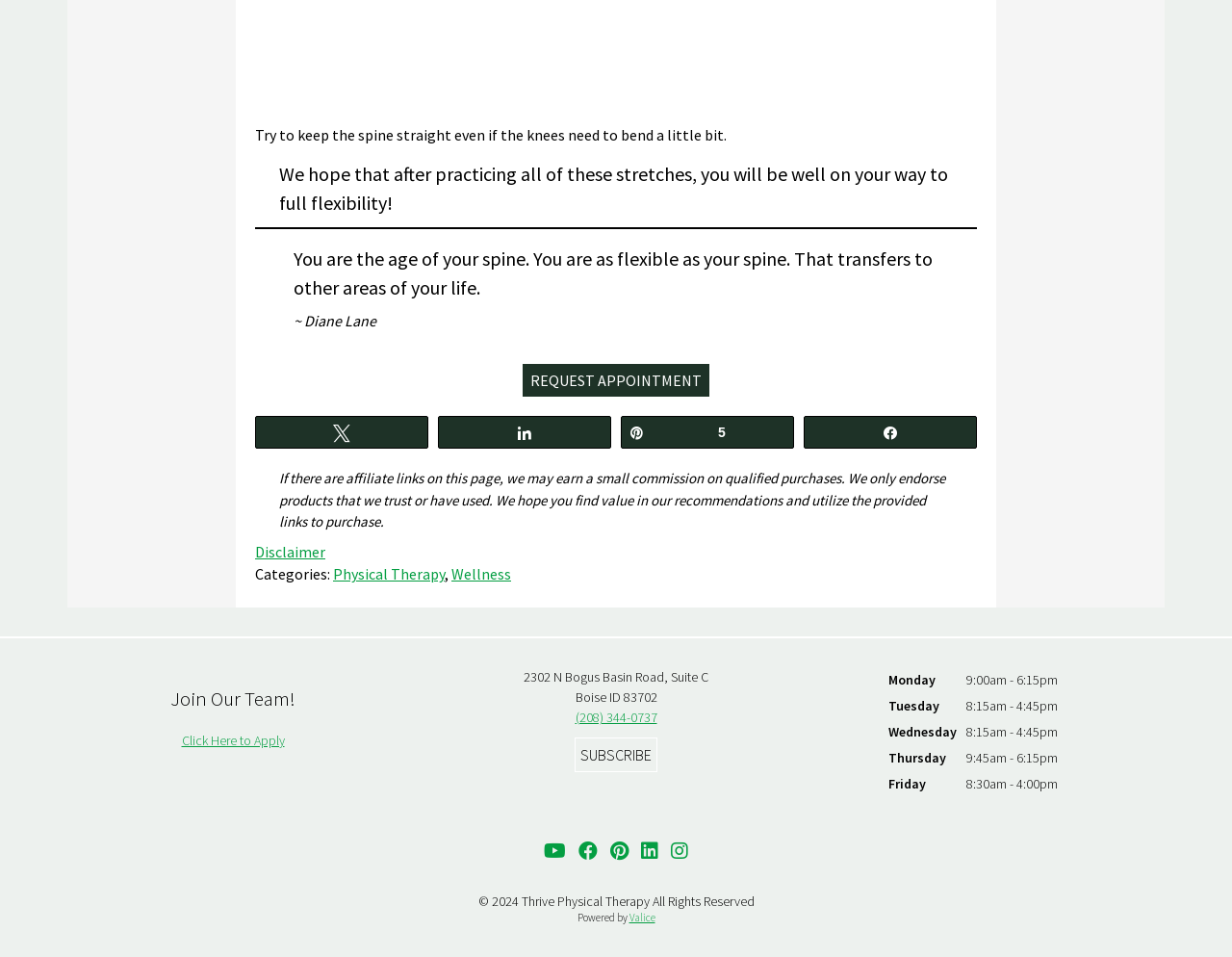Please find the bounding box coordinates of the element that you should click to achieve the following instruction: "Request an appointment". The coordinates should be presented as four float numbers between 0 and 1: [left, top, right, bottom].

[0.424, 0.38, 0.576, 0.415]